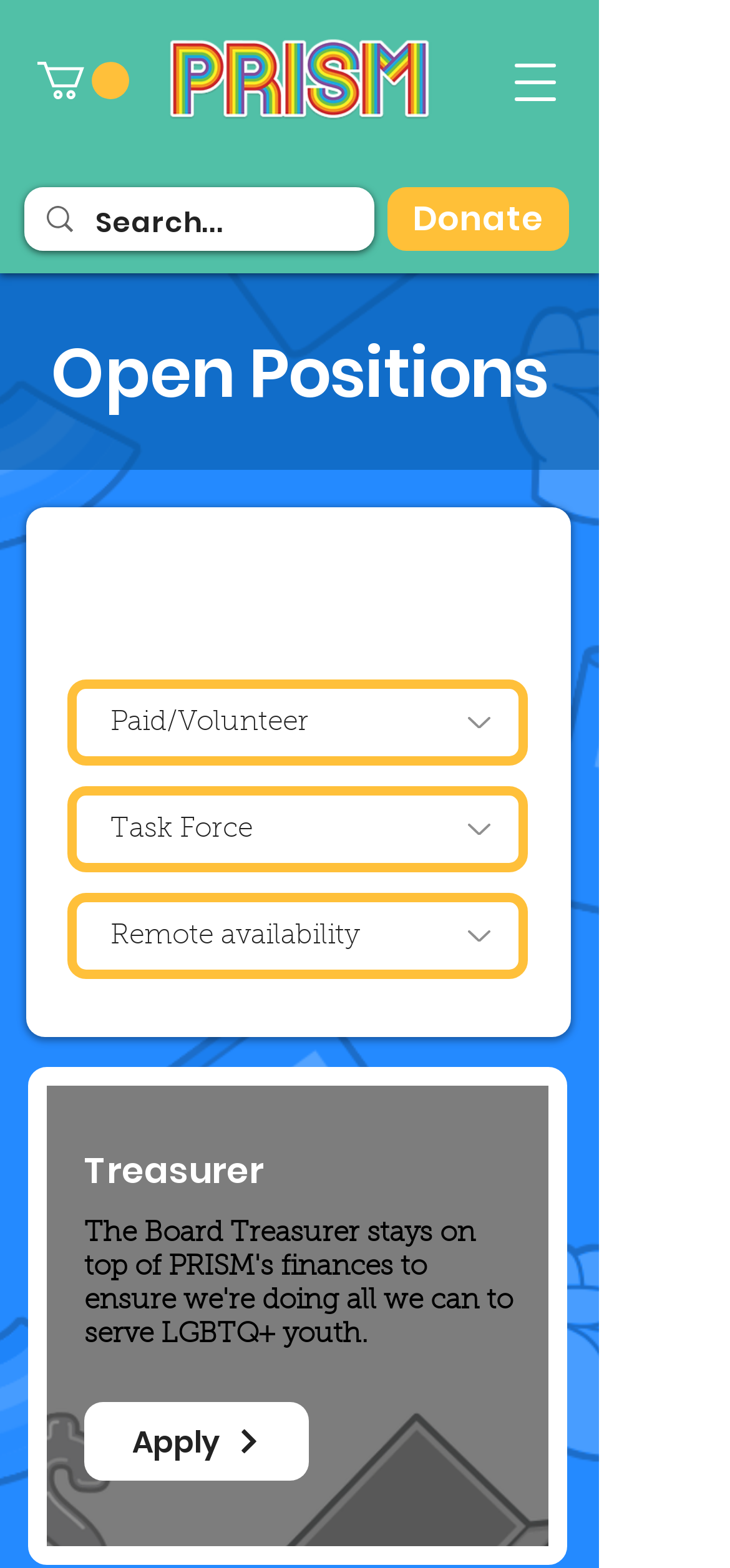Determine the bounding box coordinates of the section I need to click to execute the following instruction: "Open navigation menu". Provide the coordinates as four float numbers between 0 and 1, i.e., [left, top, right, bottom].

[0.669, 0.023, 0.797, 0.082]